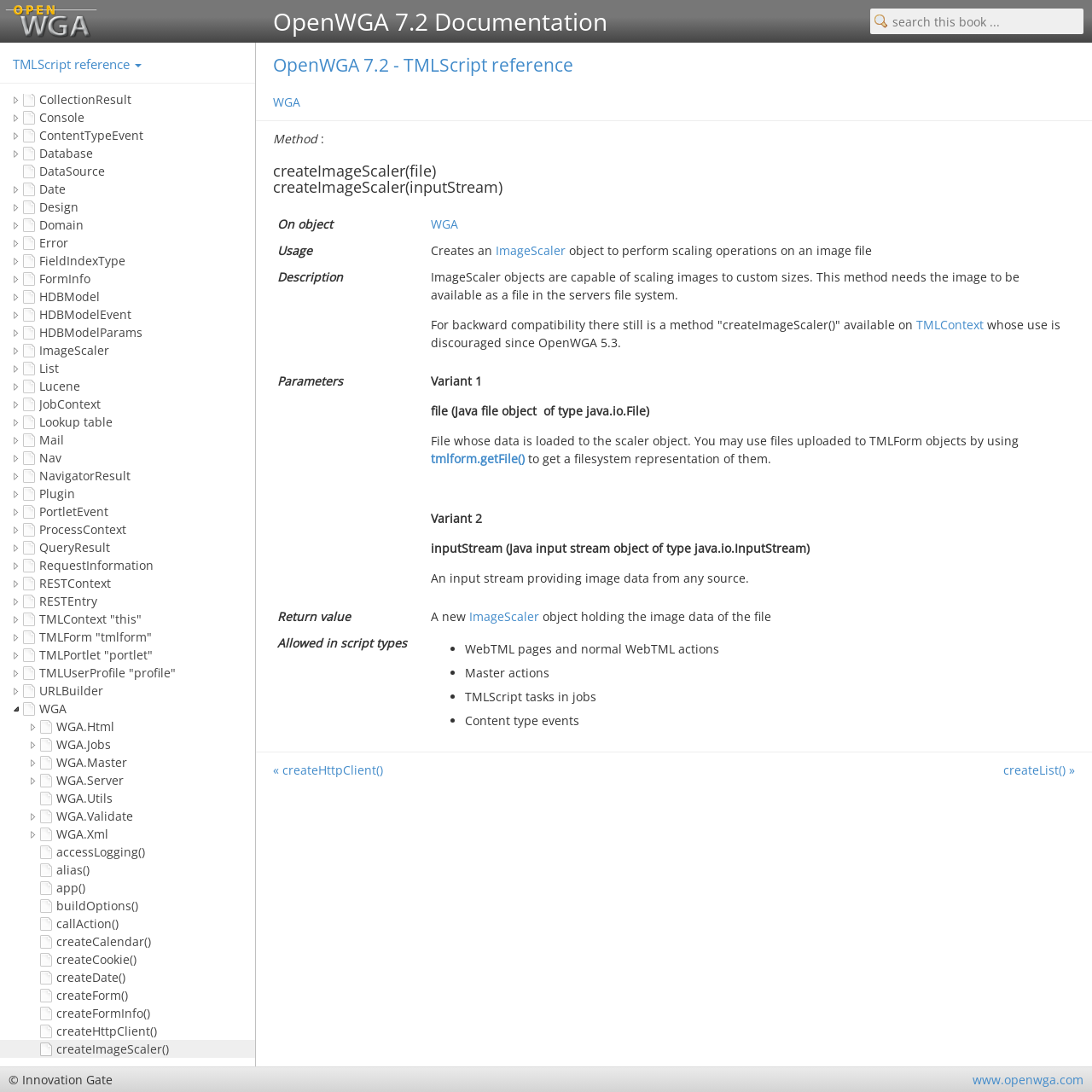Find the bounding box coordinates for the area you need to click to carry out the instruction: "go to OpenWGA 7.2 Documentation". The coordinates should be four float numbers between 0 and 1, indicated as [left, top, right, bottom].

[0.25, 0.005, 0.556, 0.034]